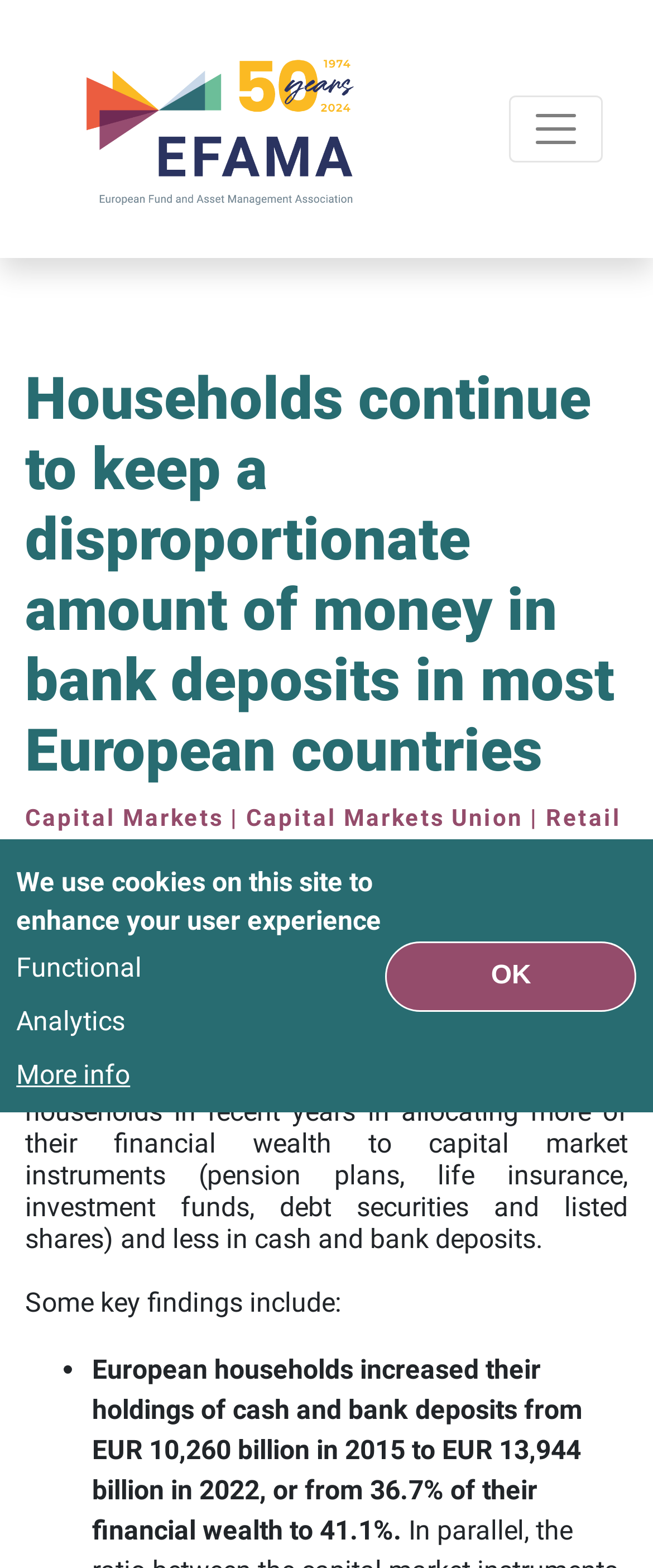Write an exhaustive caption that covers the webpage's main aspects.

The webpage appears to be a news article or press release from EFAMA, a European financial organization. At the top left corner, there is a link to skip to the main content, and next to it, the EFAMA logo is displayed. On the top right corner, there is a toggle navigation button.

The main content is divided into sections. The first section has a heading that reads "Households continue to keep a disproportionate amount of money in bank deposits in most European countries." Below the heading, there are three lines of text: "Capital Markets | Capital Markets Union | Retail Investment", "22 January 2024 | Press Release", and "New report calls for action to be taken to revive the Capital Markets Union project".

The next section appears to be the main article, which discusses the findings of a report published by EFAMA. The text is divided into several paragraphs, with some sentences broken up into multiple lines. The article mentions that European households have increased their holdings of cash and bank deposits, and provides some statistics to support this claim.

On the bottom left corner of the page, there is a cookie policy alert dialog that informs users about the use of cookies on the site. The dialog has a heading, a brief description, and two buttons: "More info" and "OK".